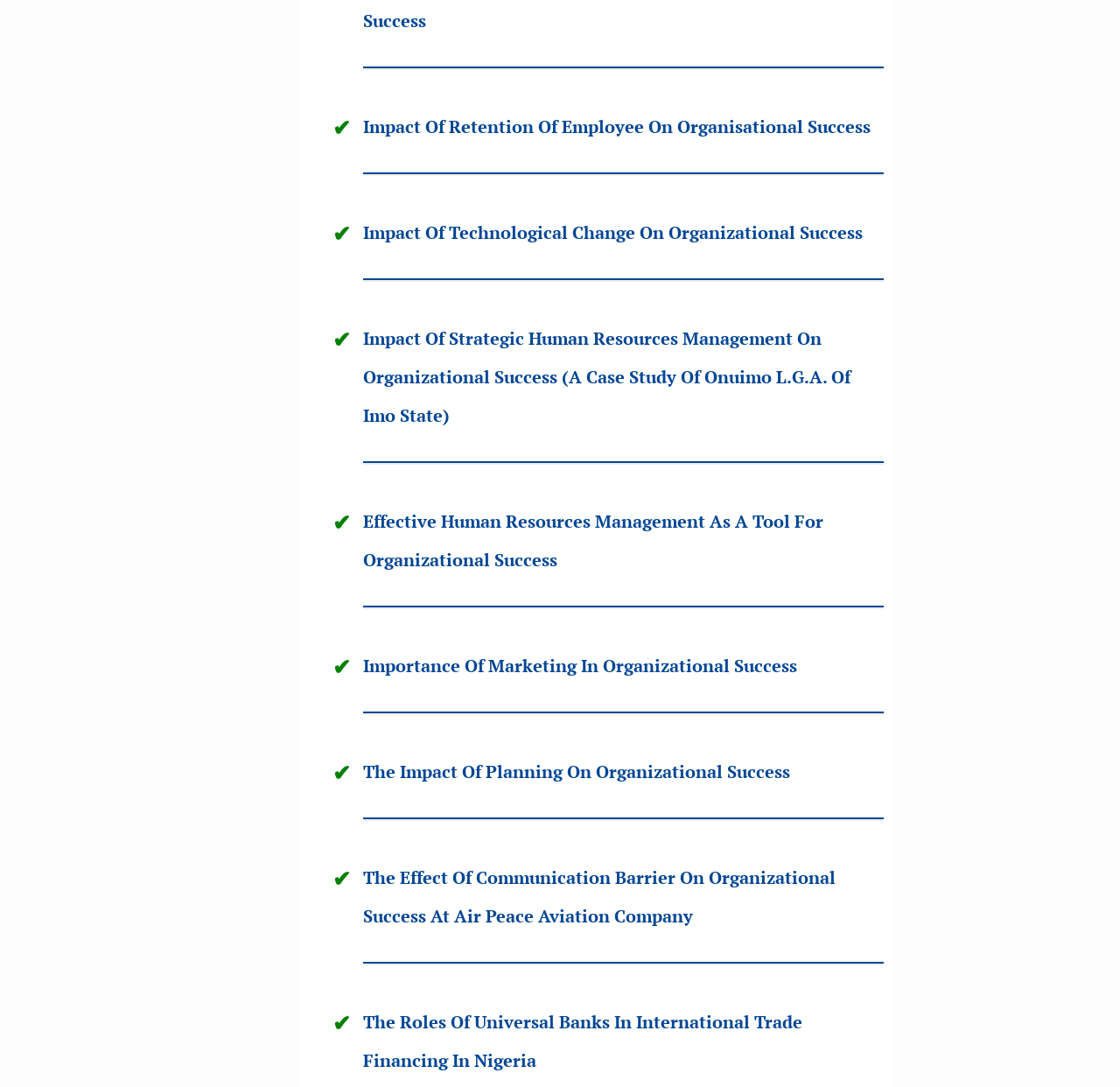What is the longest link text?
Give a thorough and detailed response to the question.

I compared the length of the OCR text of each link element and found that the longest link text is 'The Effect Of Communication Barrier On Organizational Success At Air Peace Aviation Company'.